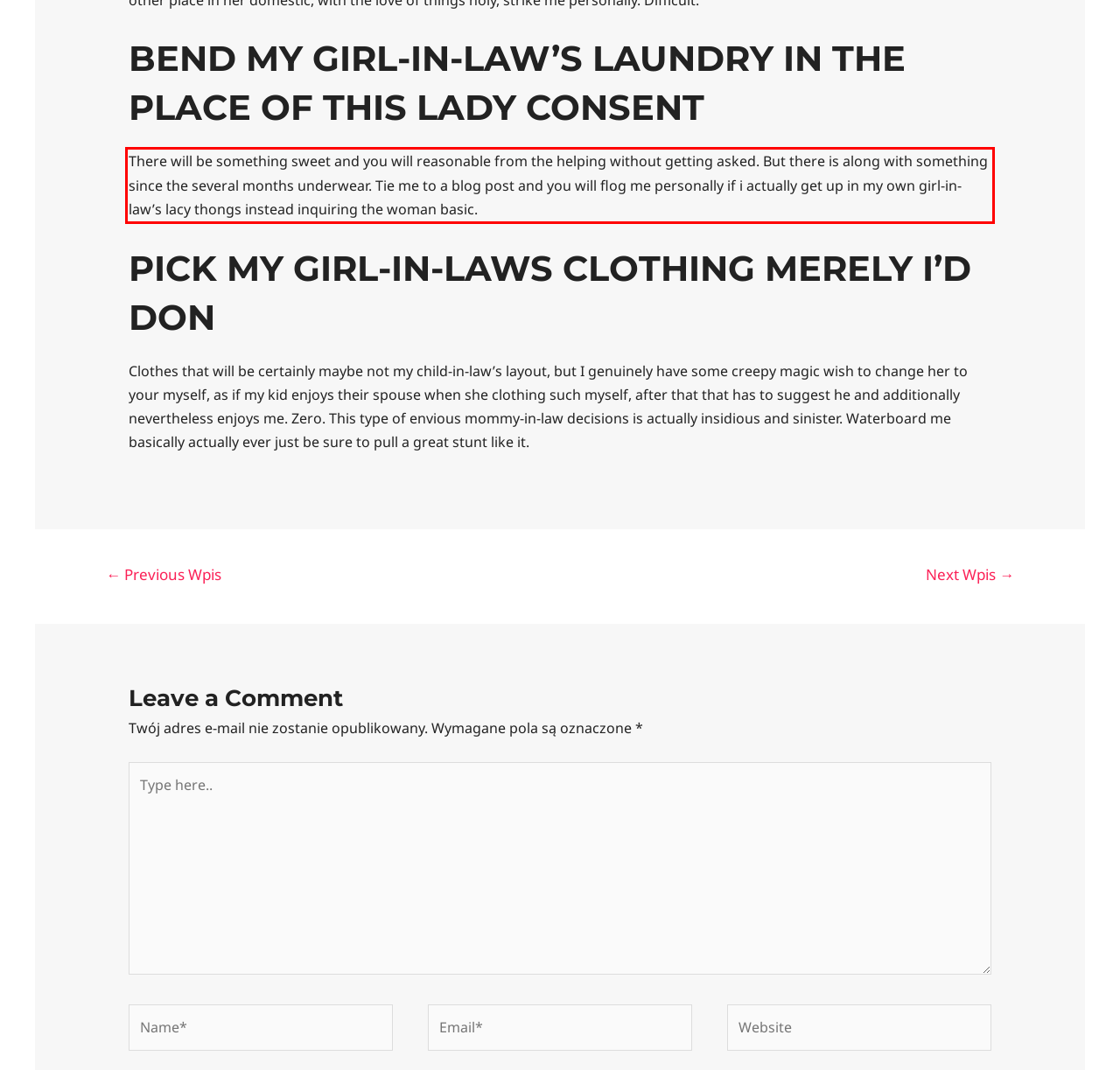Please extract the text content within the red bounding box on the webpage screenshot using OCR.

There will be something sweet and you will reasonable from the helping without getting asked. But there is along with something since the several months underwear. Tie me to a blog post and you will flog me personally if i actually get up in my own girl-in-law’s lacy thongs instead inquiring the woman basic.